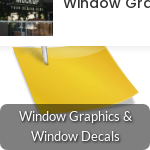What do window decals transform?
Carefully examine the image and provide a detailed answer to the question.

According to the caption, window decals can transform retail spaces by integrating branding and aesthetics seamlessly, suggesting that the application of window decals can alter the appearance and ambiance of retail environments.